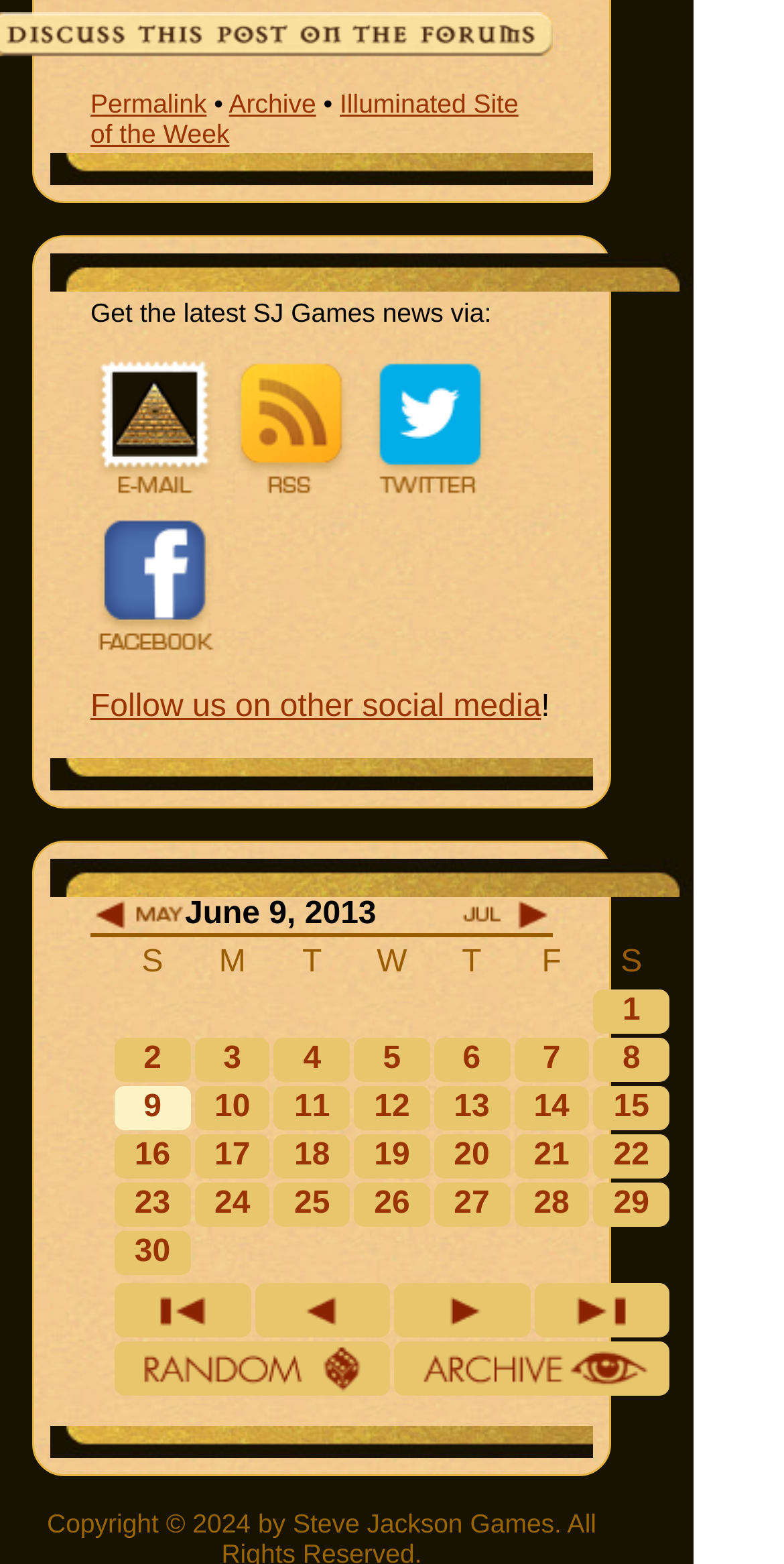Please locate the bounding box coordinates of the region I need to click to follow this instruction: "View the archive".

[0.292, 0.057, 0.403, 0.076]